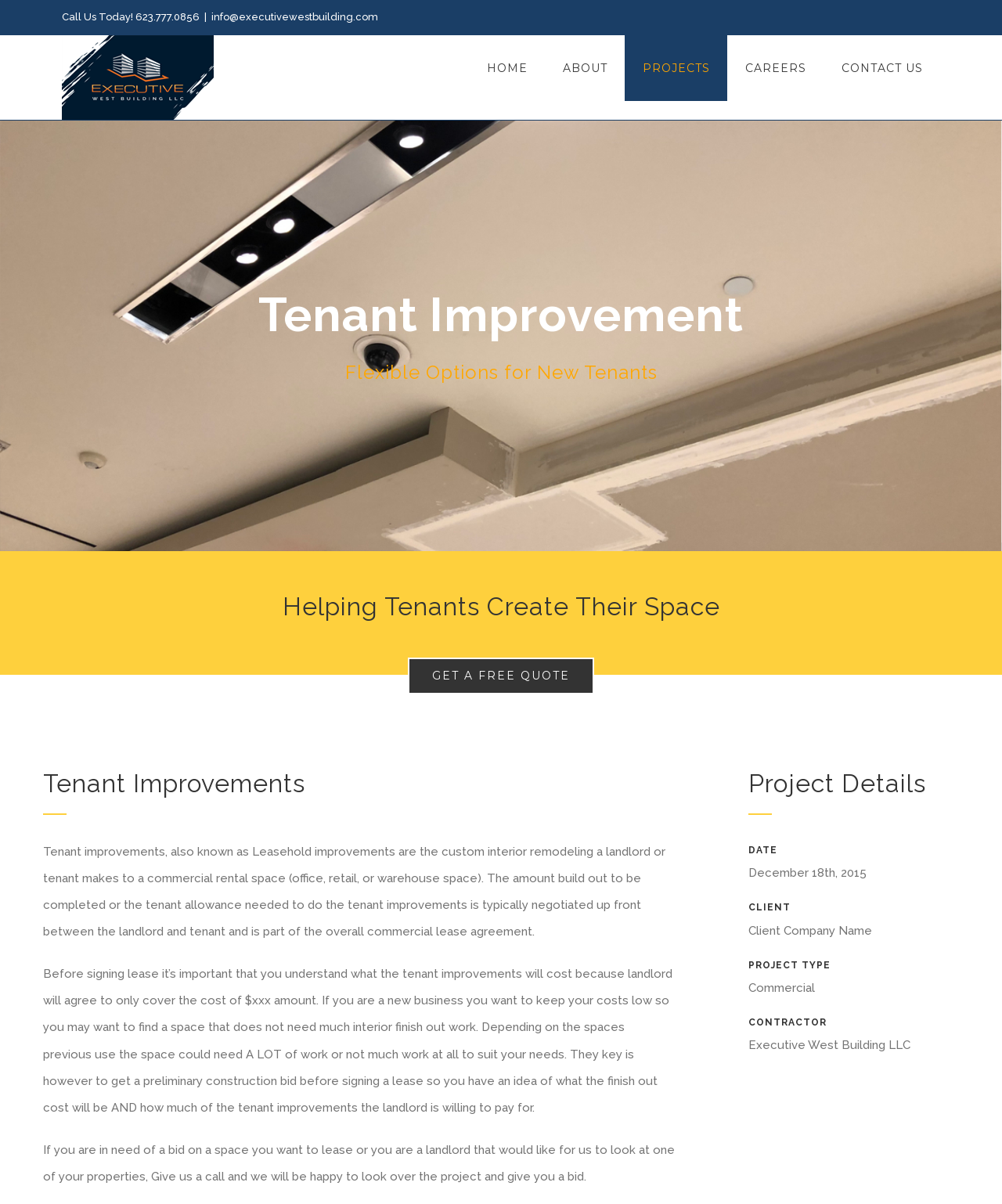Identify the bounding box coordinates of the part that should be clicked to carry out this instruction: "Visit the homepage".

[0.468, 0.029, 0.544, 0.084]